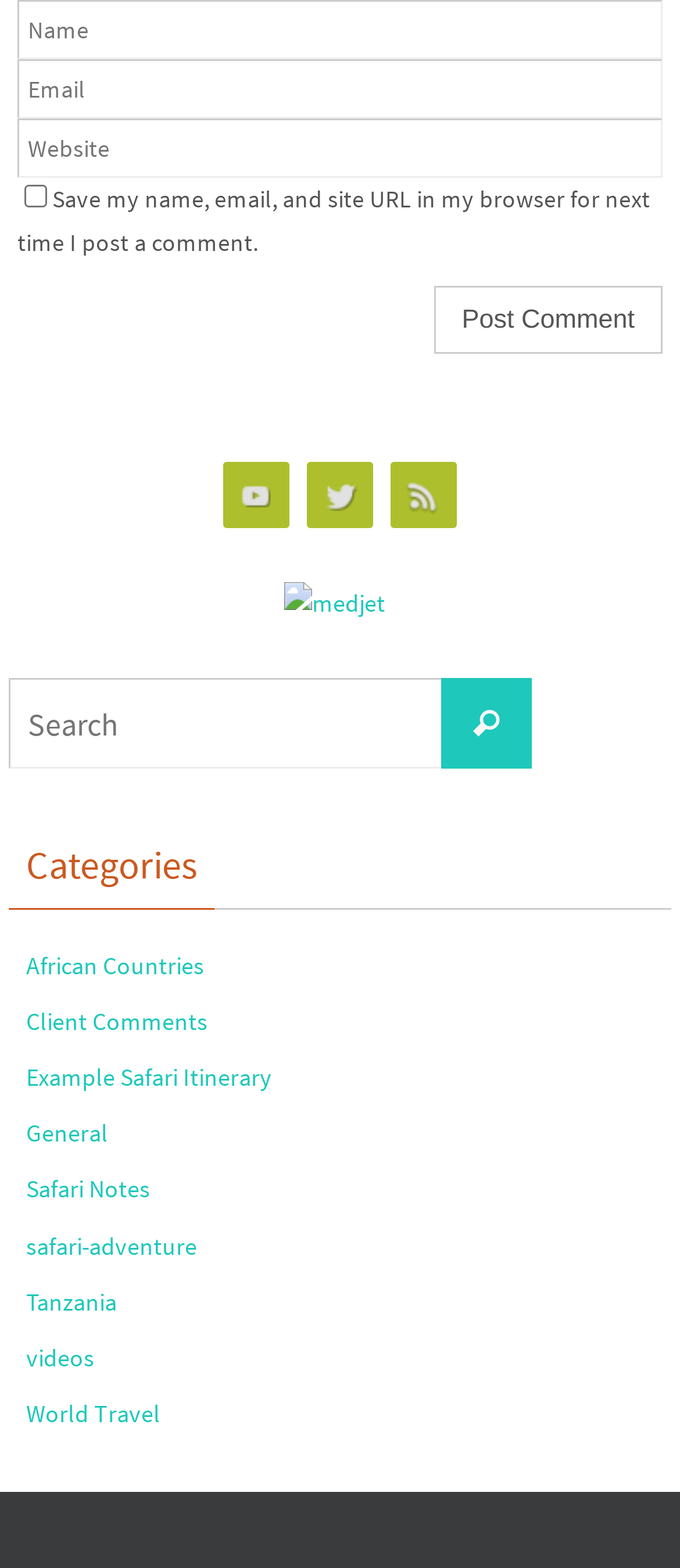Please give a succinct answer using a single word or phrase:
What is the function of the search box?

Search the website